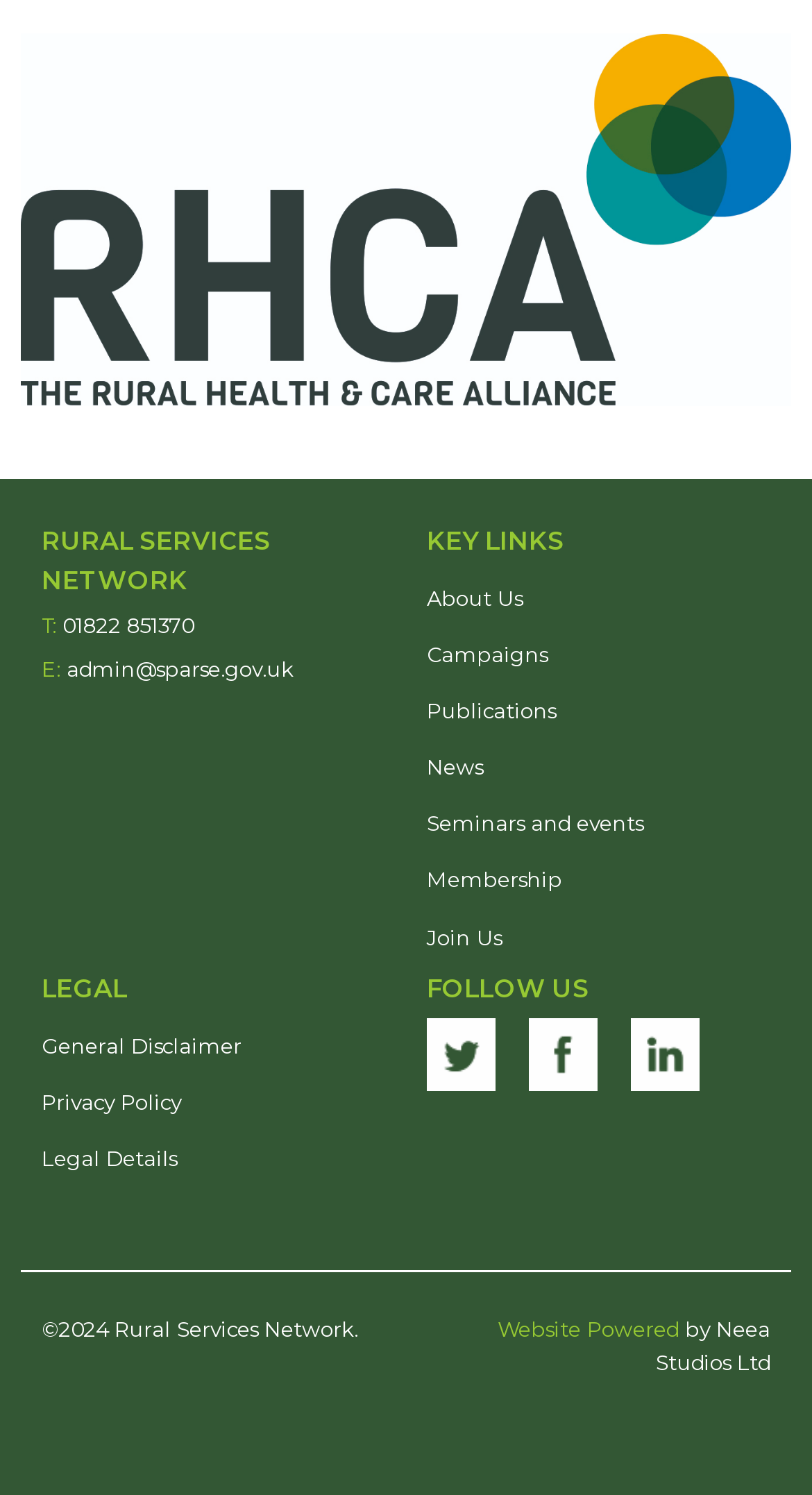What is the name of the organization?
Kindly answer the question with as much detail as you can.

The name of the organization can be found in the static text element 'RURAL SERVICES NETWORK' located at the top of the webpage.